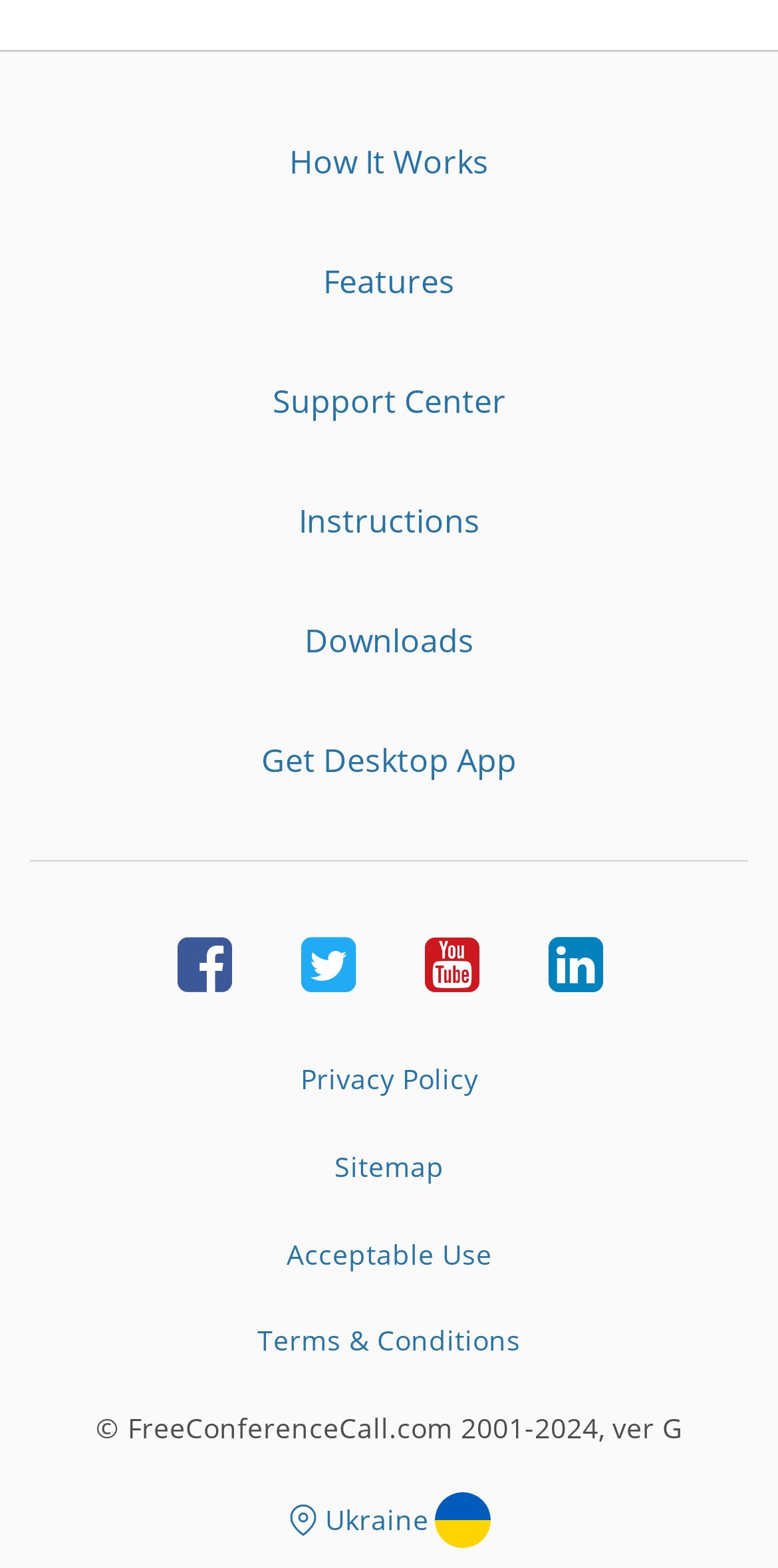Please respond to the question using a single word or phrase:
What is the purpose of the 'Get Desktop App' link?

To download the desktop app